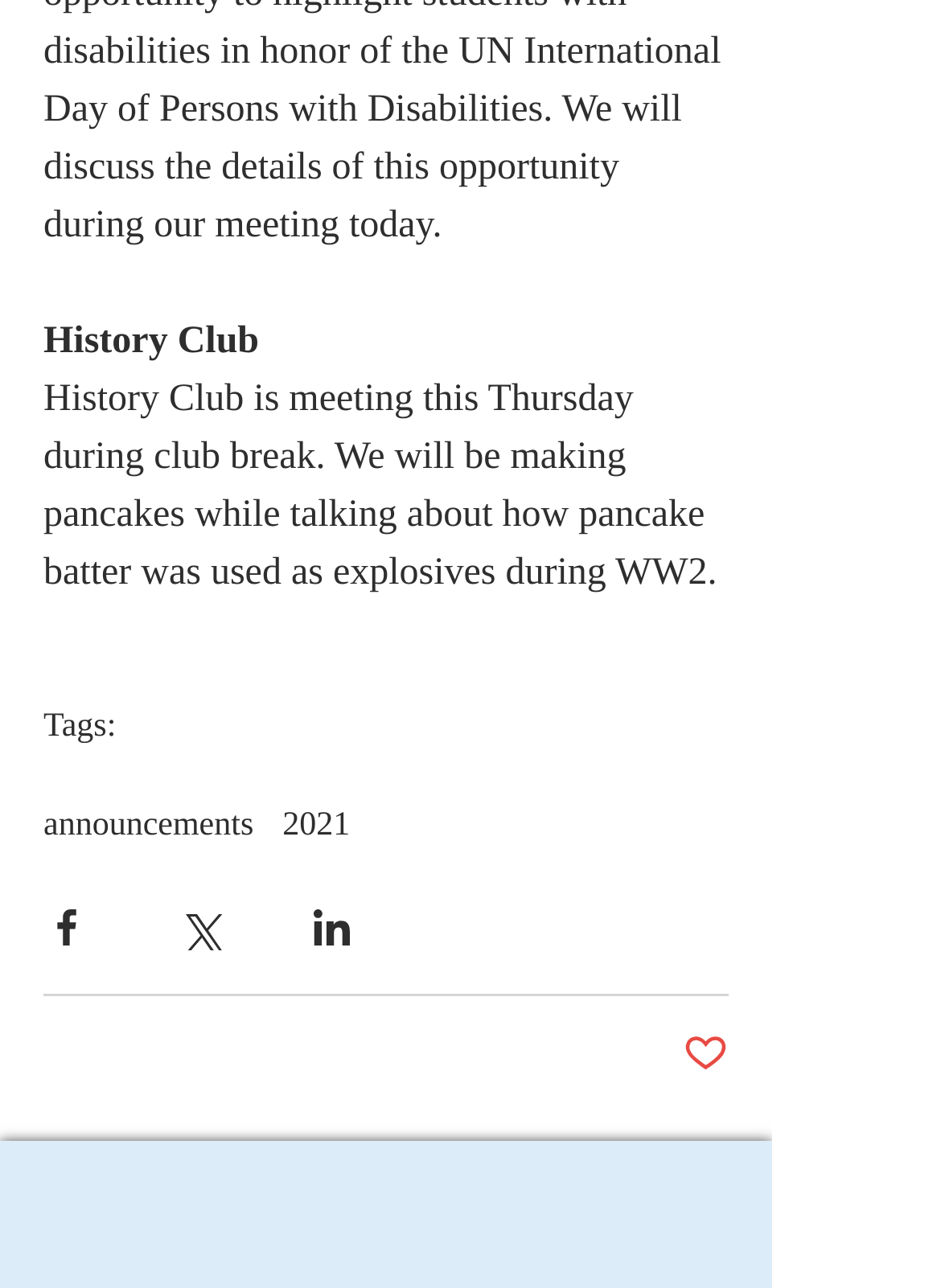Give a one-word or short phrase answer to the question: 
What is the name of the club?

History Club